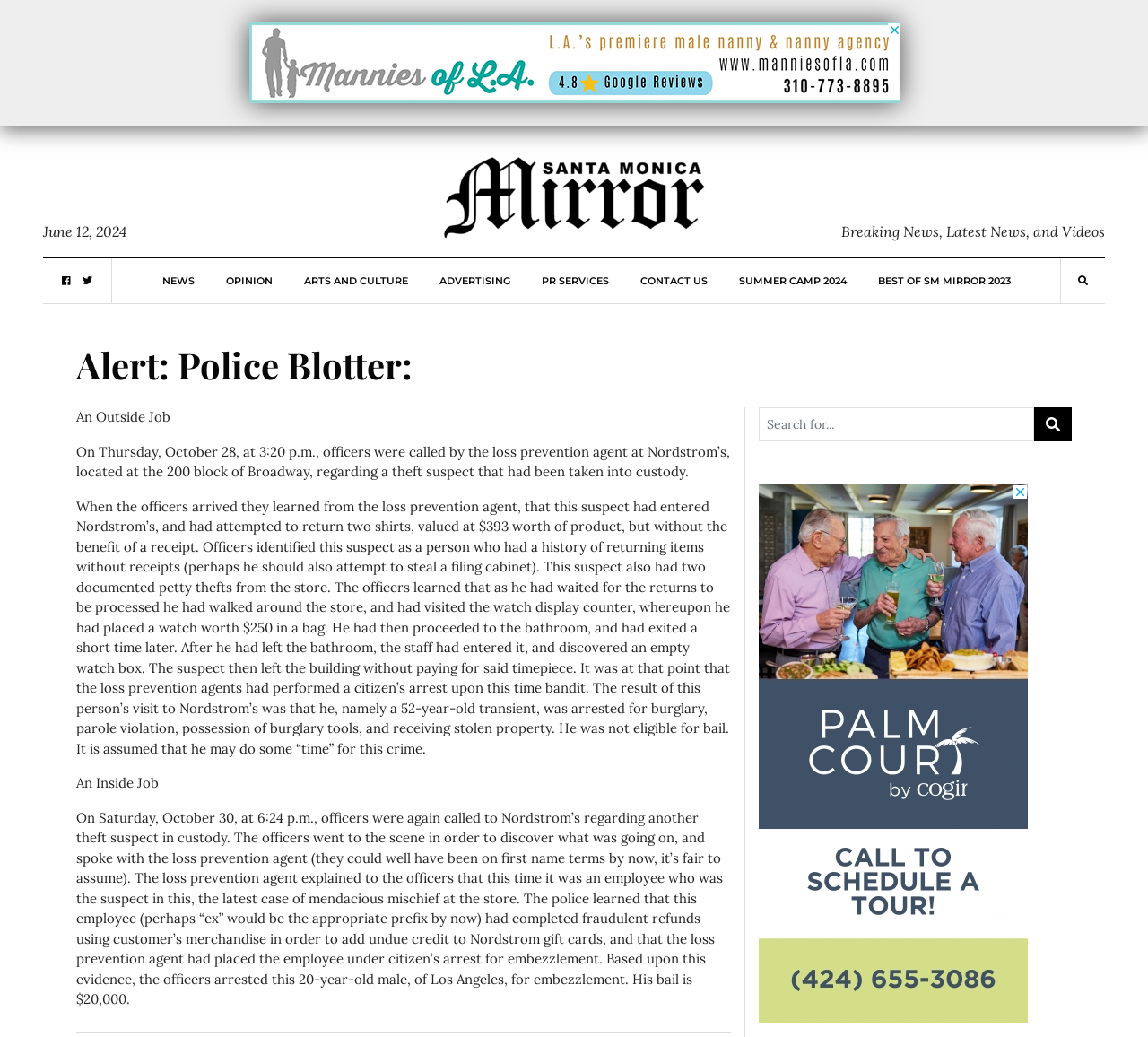What is the date mentioned at the top of the webpage?
Answer the question based on the image using a single word or a brief phrase.

June 12, 2024